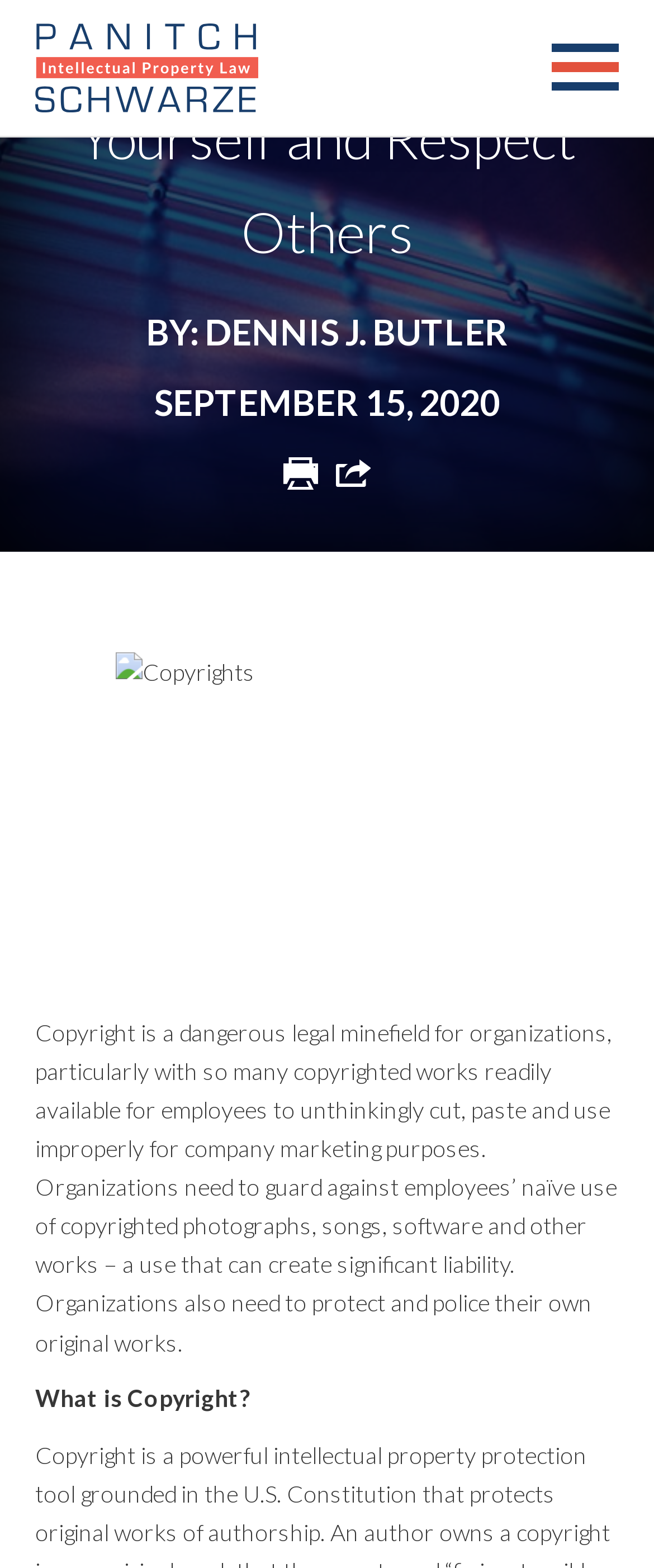Give a one-word or short phrase answer to the question: 
What is the purpose of the button 'Toggle Navigation'?

To navigate